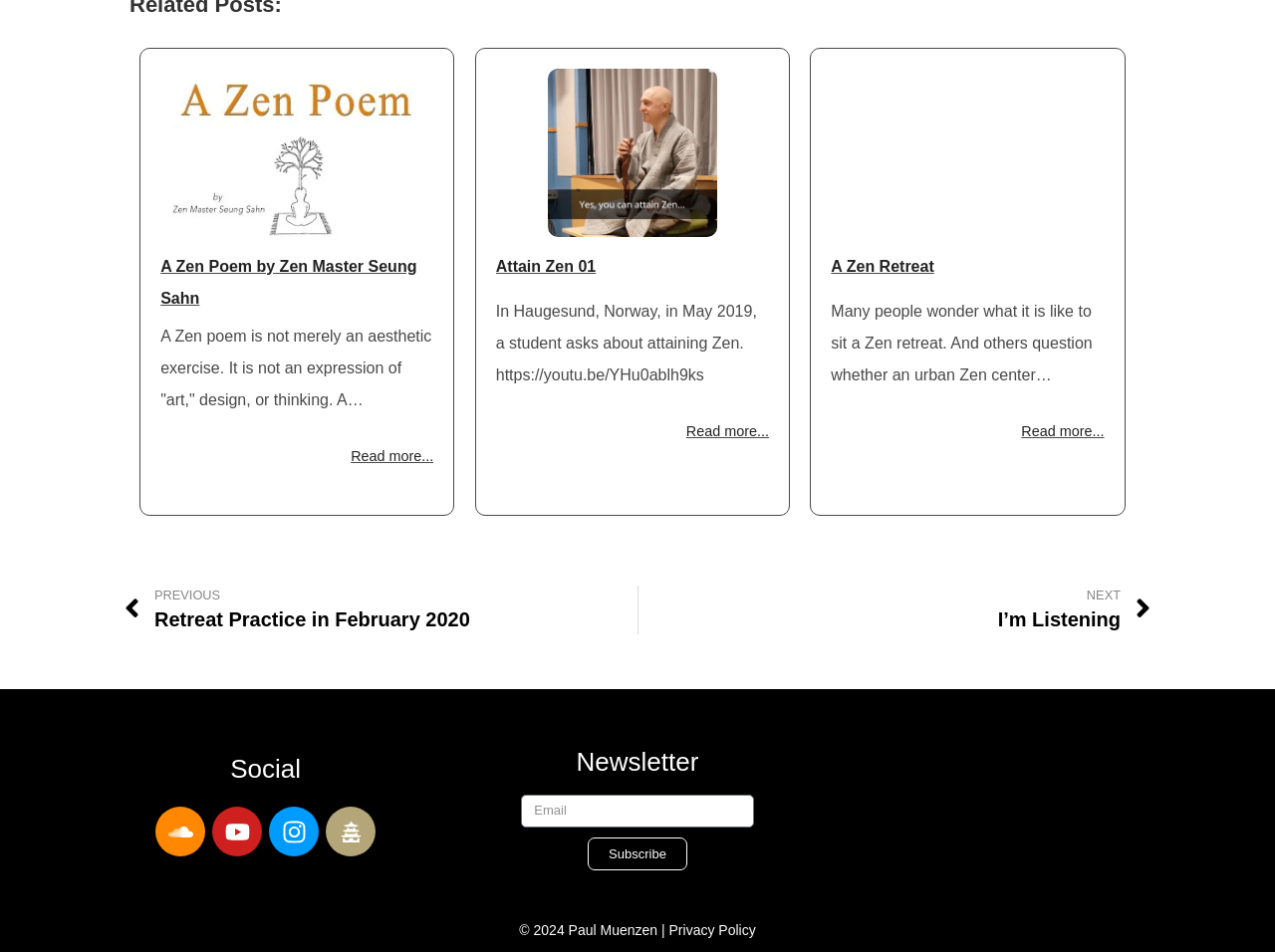Point out the bounding box coordinates of the section to click in order to follow this instruction: "Read more about attaining Zen".

[0.538, 0.445, 0.603, 0.462]